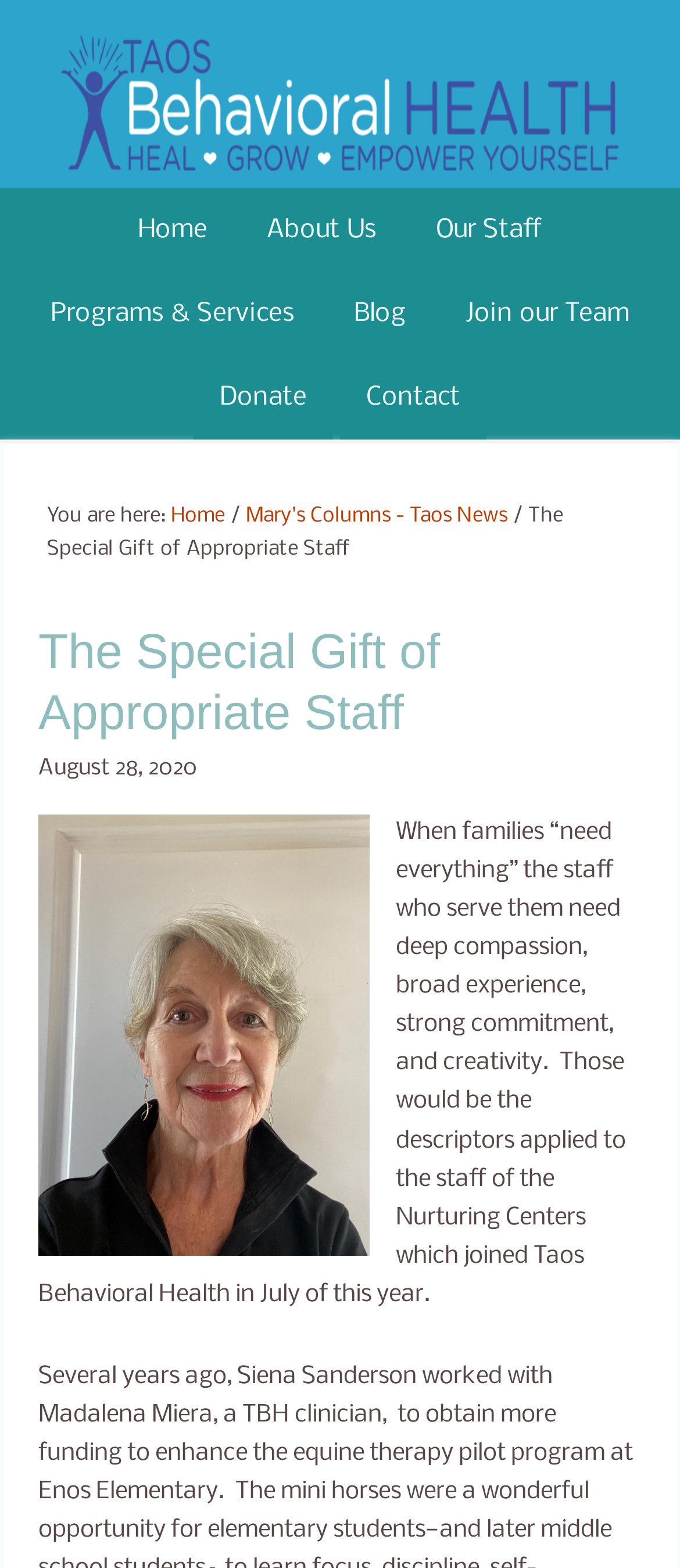What is the date of the article?
Based on the screenshot, provide your answer in one word or phrase.

August 28, 2020